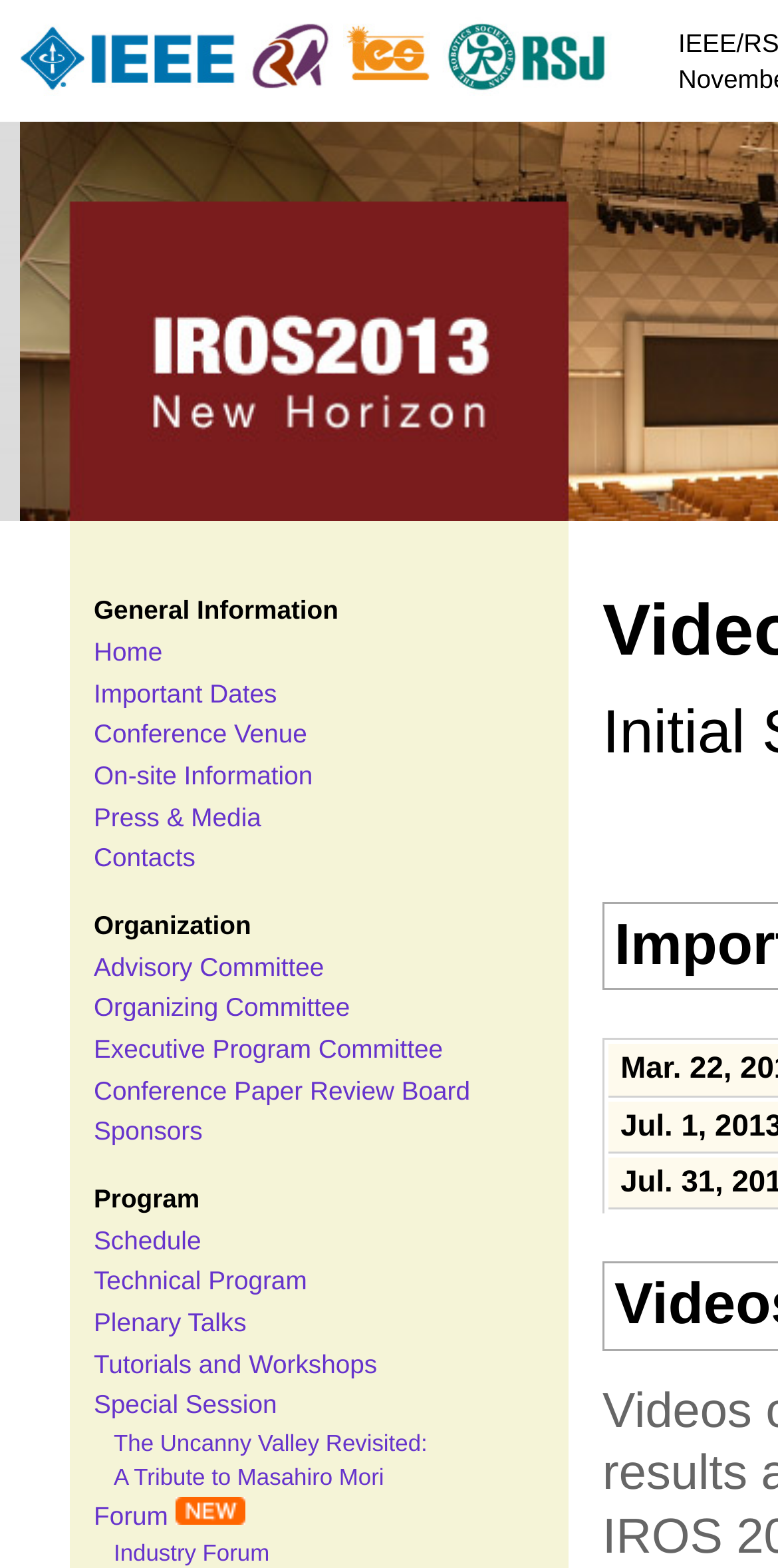What is the organization hosting the conference?
From the screenshot, supply a one-word or short-phrase answer.

IEEE/RSJ